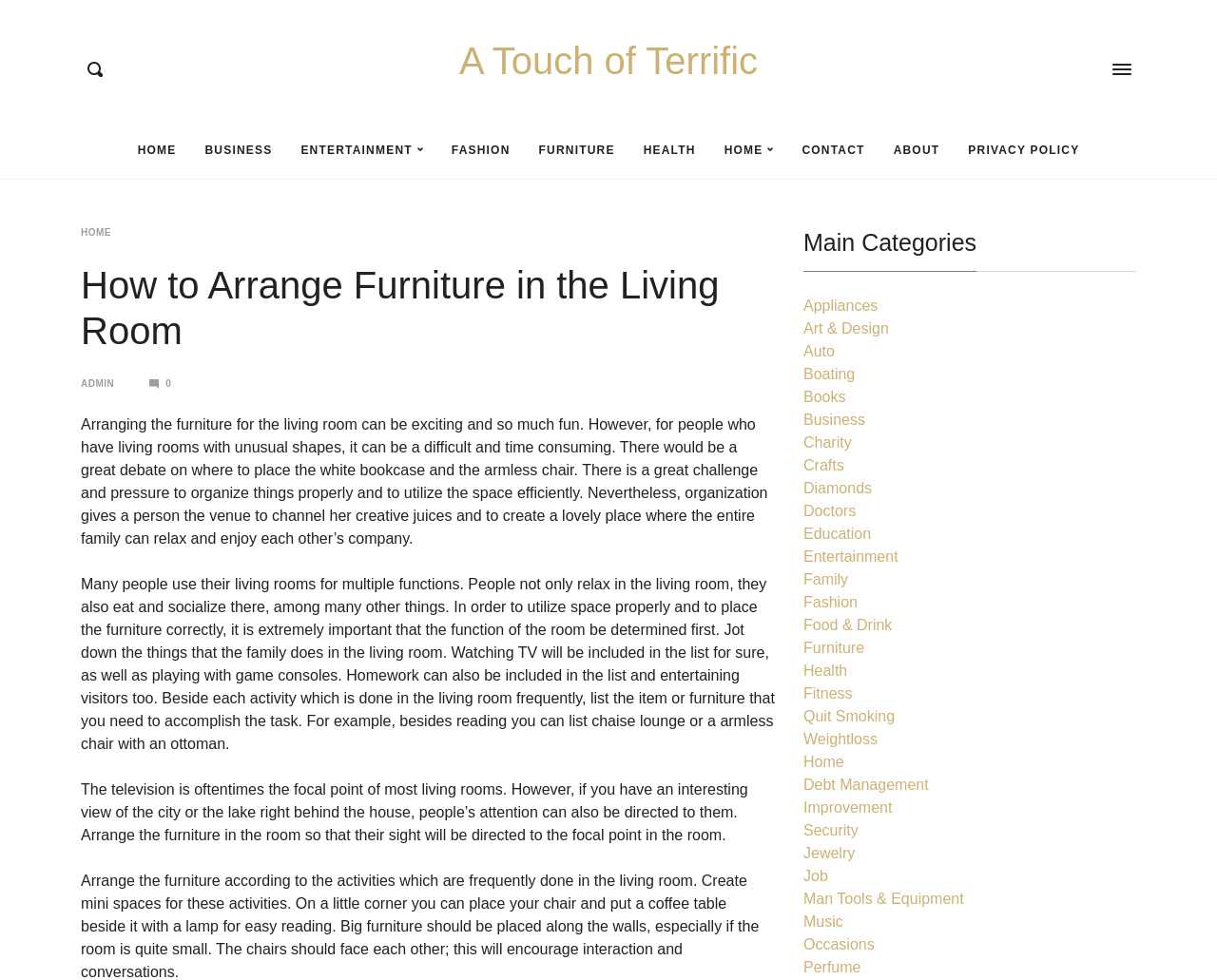What is the purpose of determining the function of the room?
Based on the image, give a concise answer in the form of a single word or short phrase.

To utilize space properly